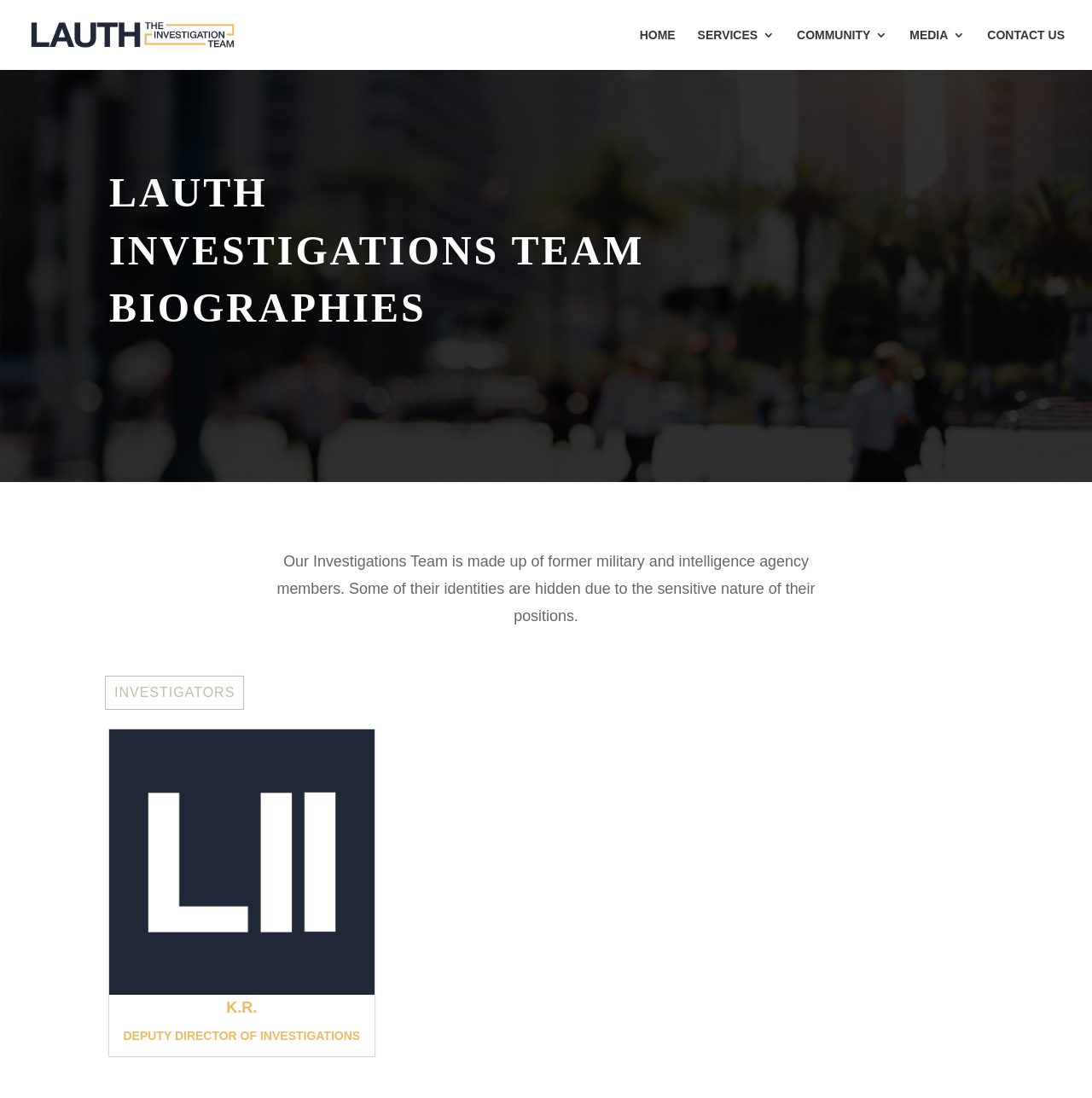Answer the question using only one word or a concise phrase: What is the name of the company mentioned on the webpage?

Lauth Investigations International, Inc.